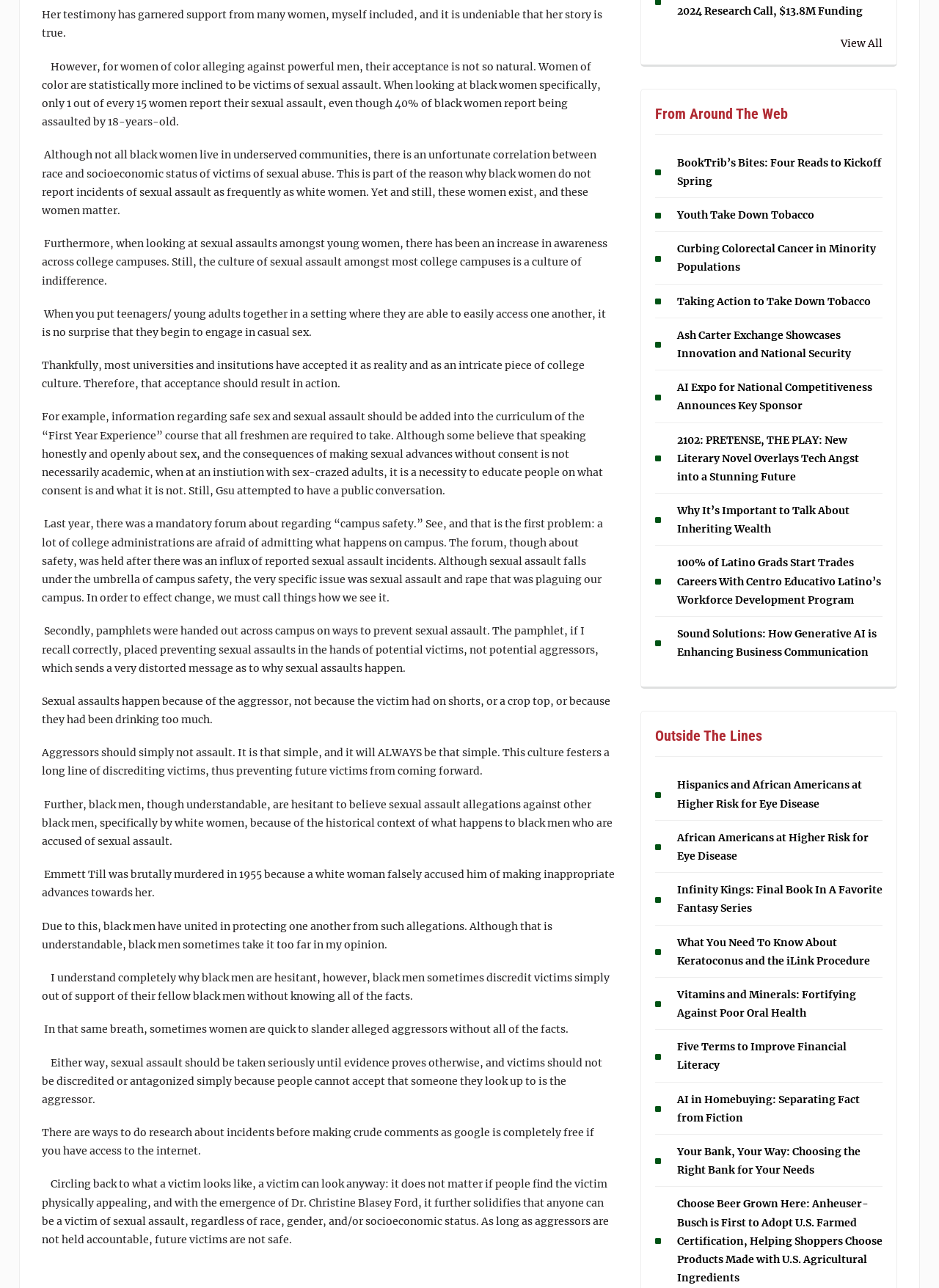What is the name of the event mentioned in the article?
Identify the answer in the screenshot and reply with a single word or phrase.

The First Year Experience course